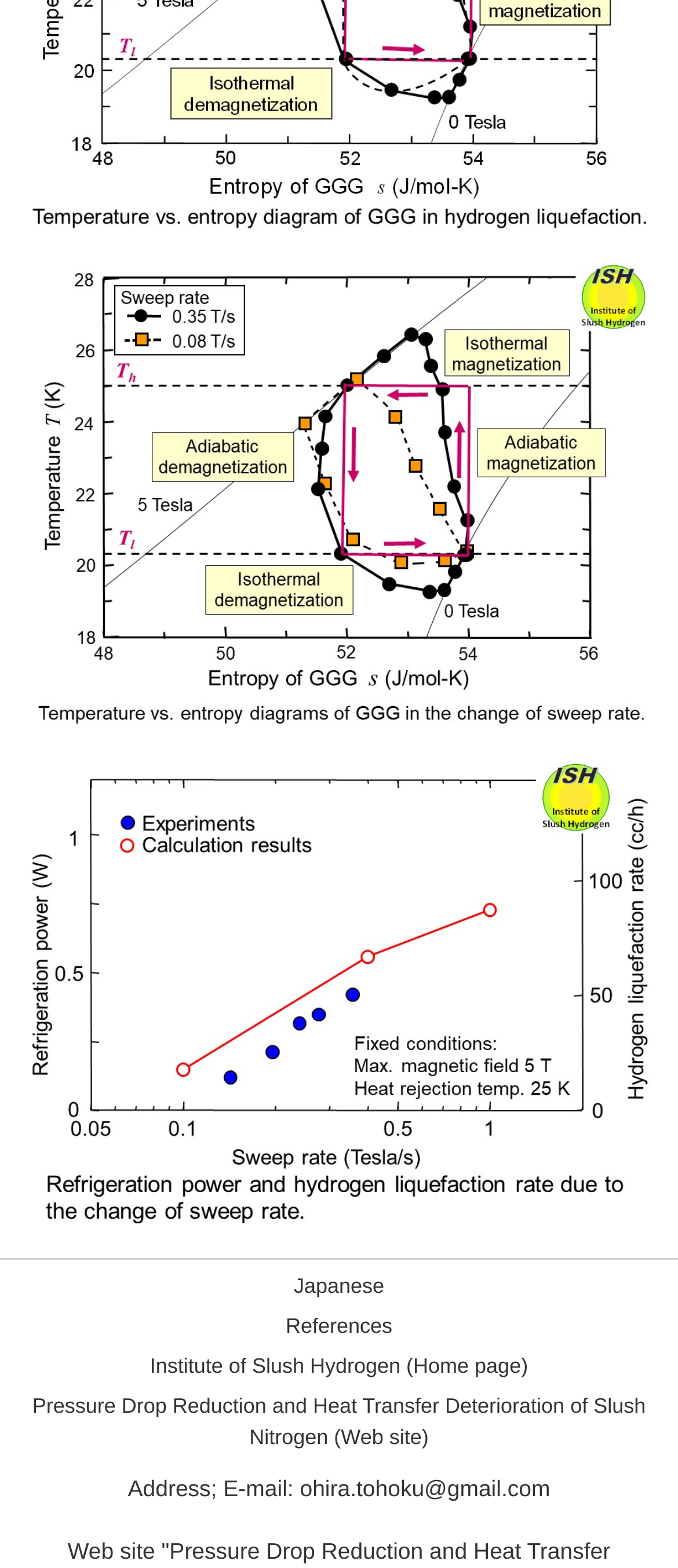Using the details in the image, give a detailed response to the question below:
Is the webpage in English?

I found a link with the text 'Japanese', which suggests that the webpage may have a Japanese version or content, implying that it may not be entirely in English.